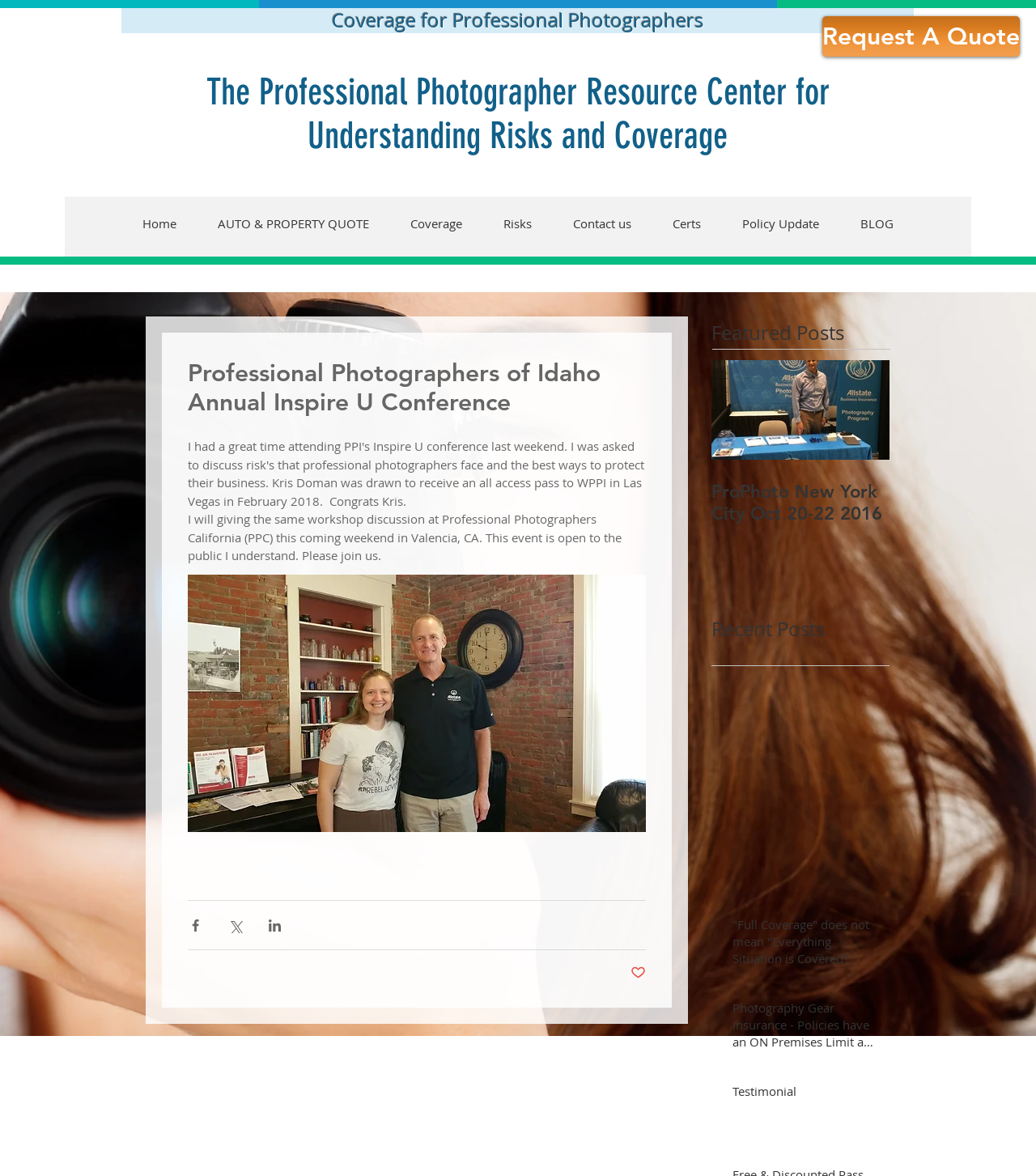What type of event is mentioned in the article?
Observe the image and answer the question with a one-word or short phrase response.

Conference